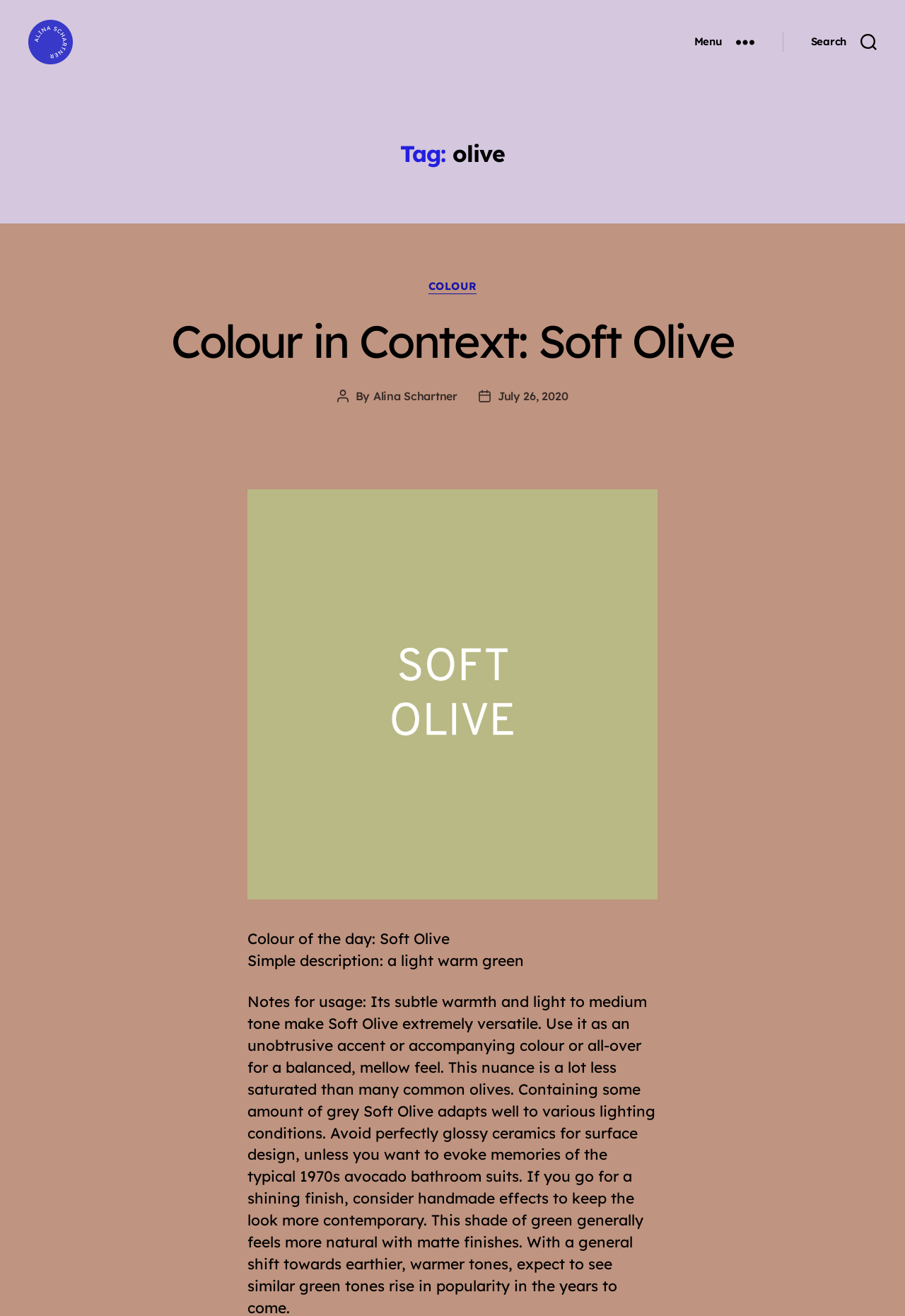Describe the webpage in detail, including text, images, and layout.

The webpage is about "olive" and features ALINA SCHARTNER. At the top left, there is a link and an image with the text "ALINA SCHARTNER". On the top right, there are two buttons, "Menu" and "Search". 

Below the buttons, there is a header section that spans the entire width of the page. It contains a heading "Tag: olive" and another section with the title "Categories". Under "Categories", there is a link "COLOUR" and a heading "Colour in Context: Soft Olive" with a link to the same title. 

Further down, there is information about the post author, "By Alina Schartner", and the post date, "July 26, 2020". 

The main content of the page is an image, which takes up a significant portion of the page. Above the image, there is a figure caption, and below the image, there are two paragraphs of text. The first paragraph is titled "Colour of the day: Soft Olive", and the second paragraph provides a simple description of the color, "a light warm green".